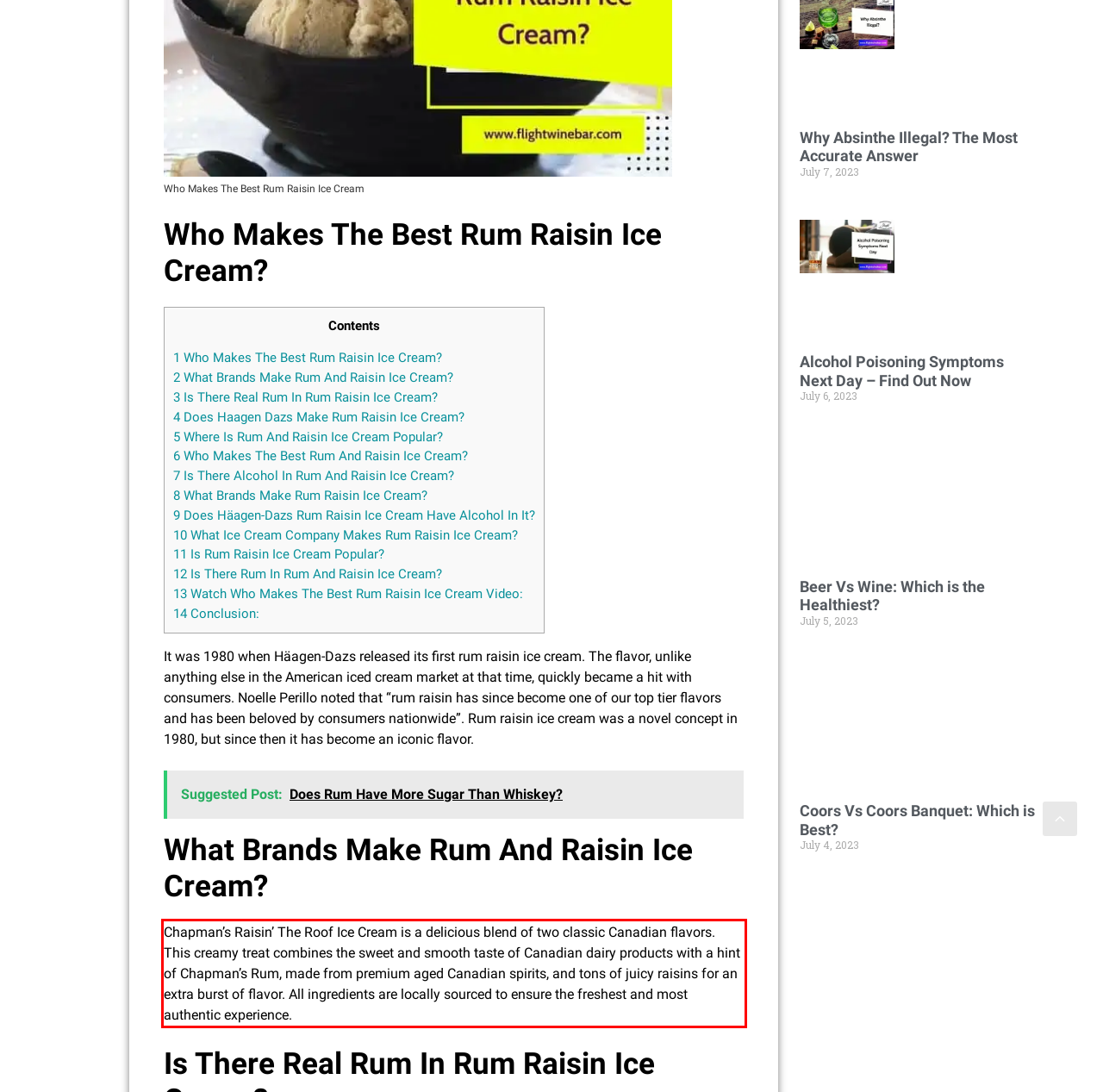From the screenshot of the webpage, locate the red bounding box and extract the text contained within that area.

Chapman’s Raisin’ The Roof Ice Cream is a delicious blend of two classic Canadian flavors. This creamy treat combines the sweet and smooth taste of Canadian dairy products with a hint of Chapman’s Rum, made from premium aged Canadian spirits, and tons of juicy raisins for an extra burst of flavor. All ingredients are locally sourced to ensure the freshest and most authentic experience.